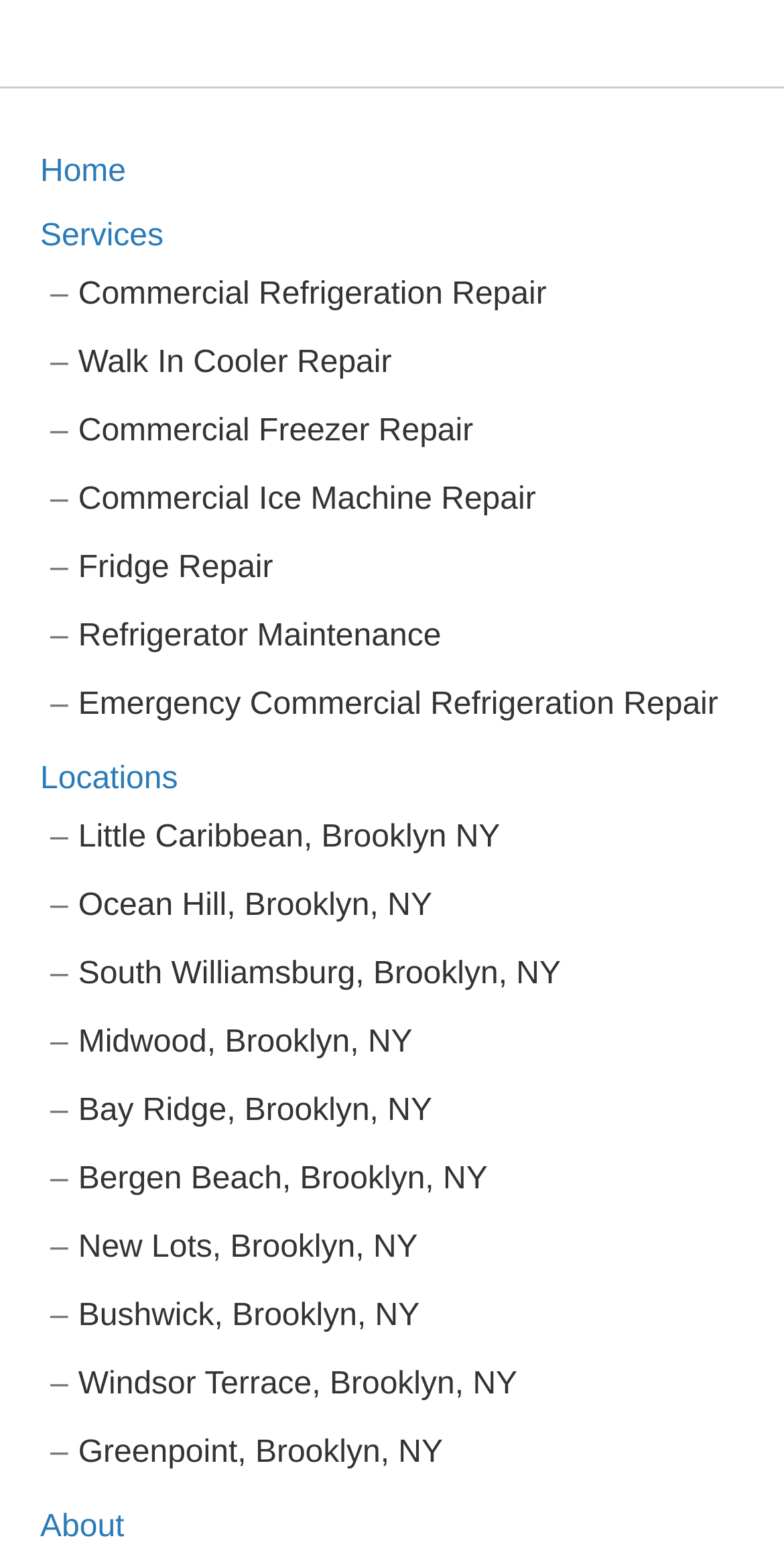Please identify the coordinates of the bounding box for the clickable region that will accomplish this instruction: "Go to Little Caribbean, Brooklyn NY".

[0.1, 0.524, 0.638, 0.546]